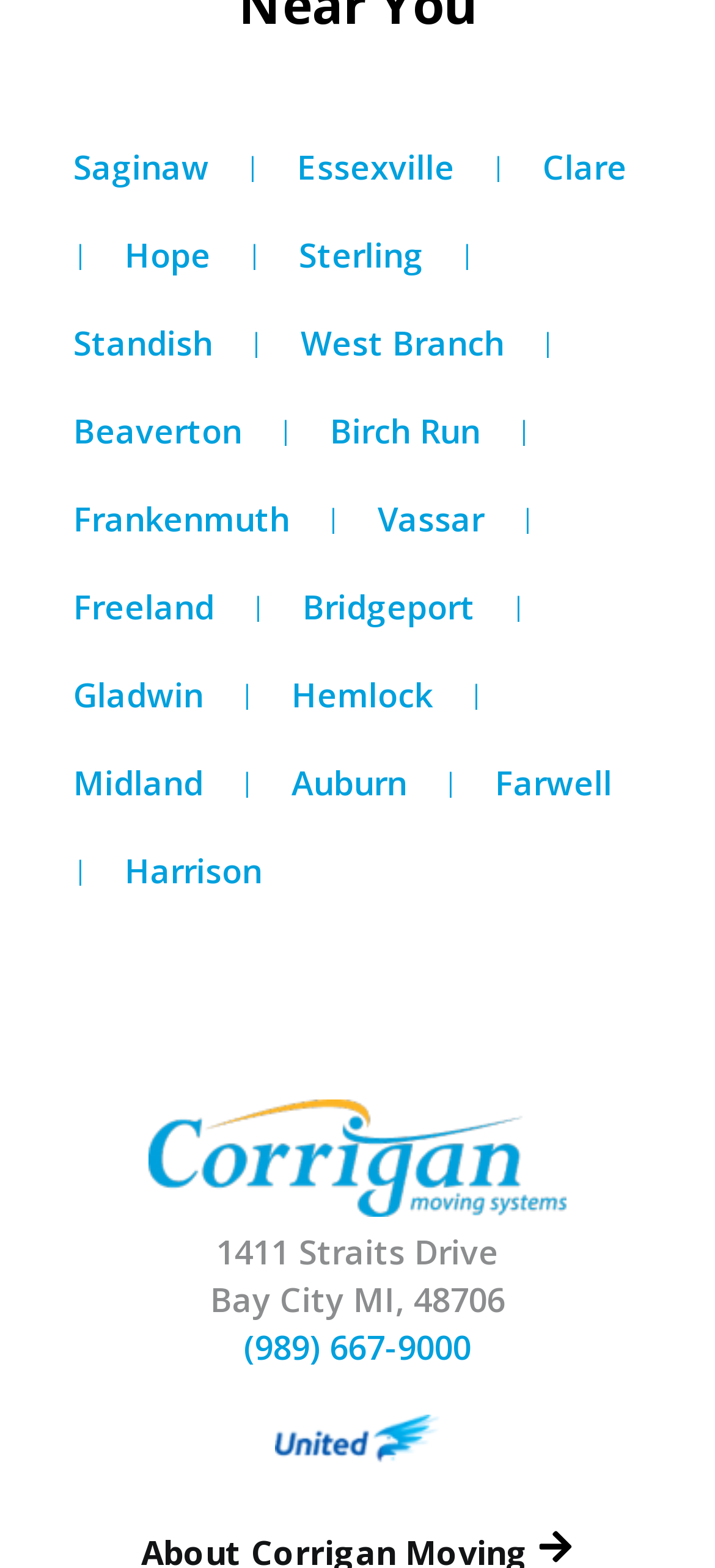What is the address of the location?
Refer to the image and provide a one-word or short phrase answer.

1411 Straits Drive, Bay City MI, 48706